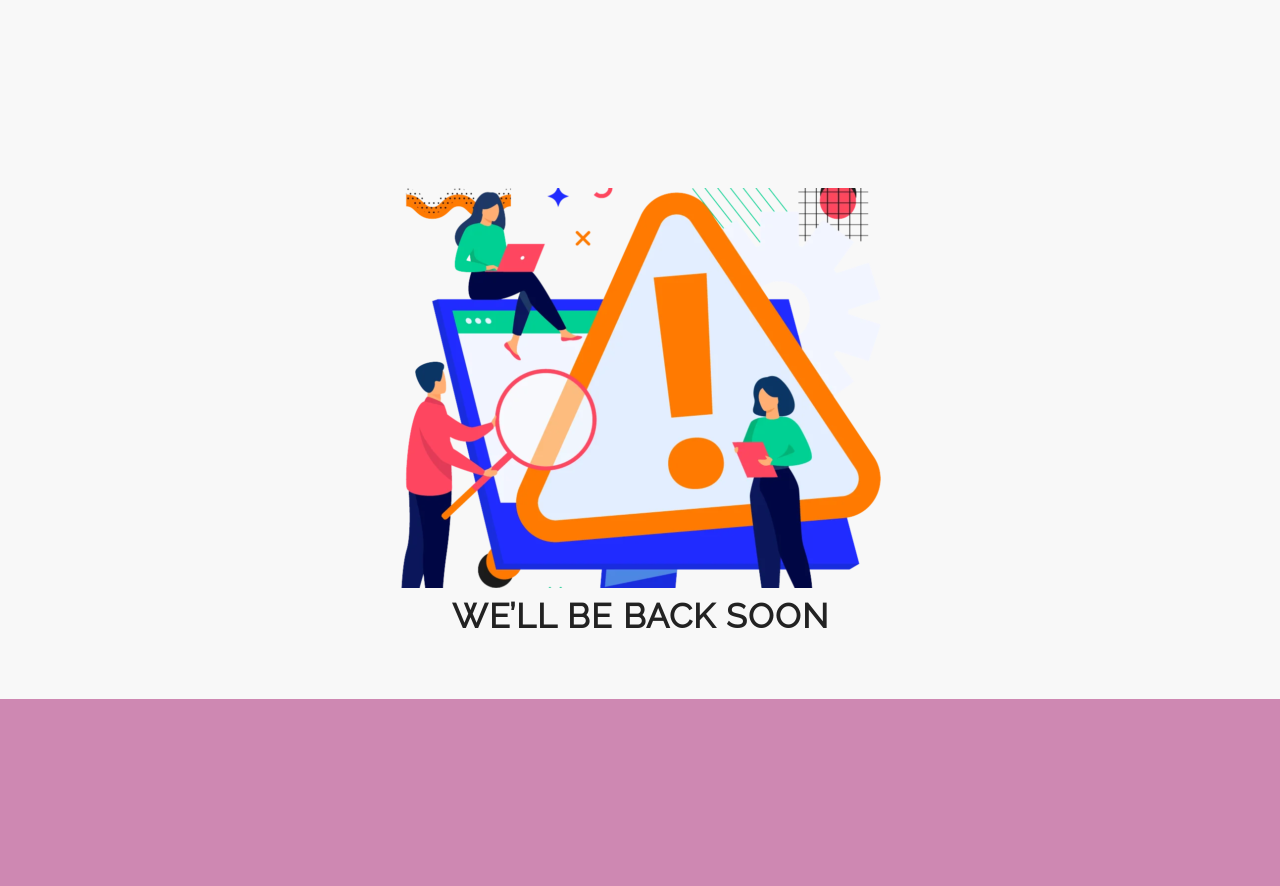Please locate and retrieve the main header text of the webpage.

WE’LL BE BACK SOON